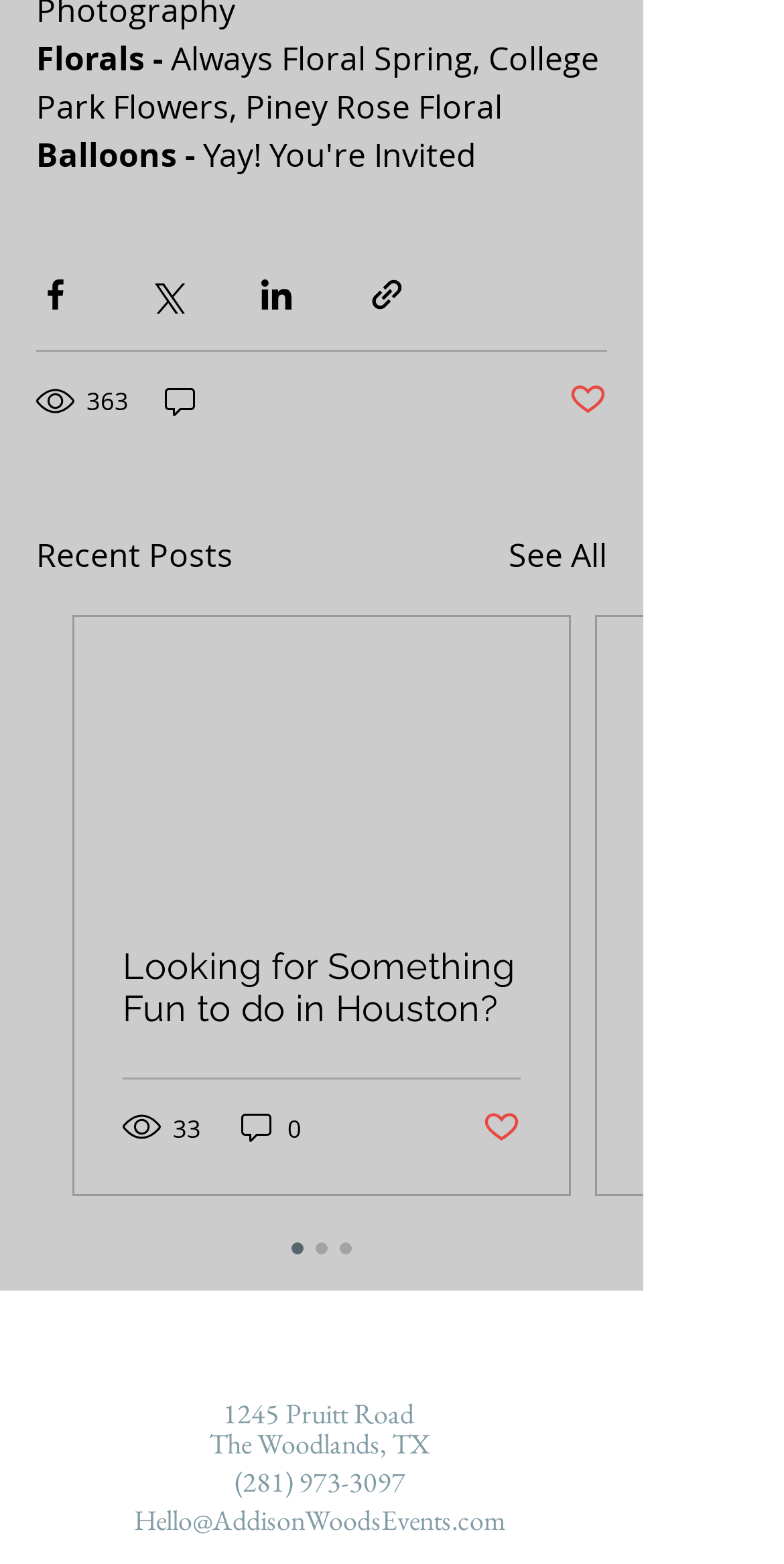Identify the bounding box coordinates of the section that should be clicked to achieve the task described: "Share via Facebook".

[0.046, 0.177, 0.095, 0.201]